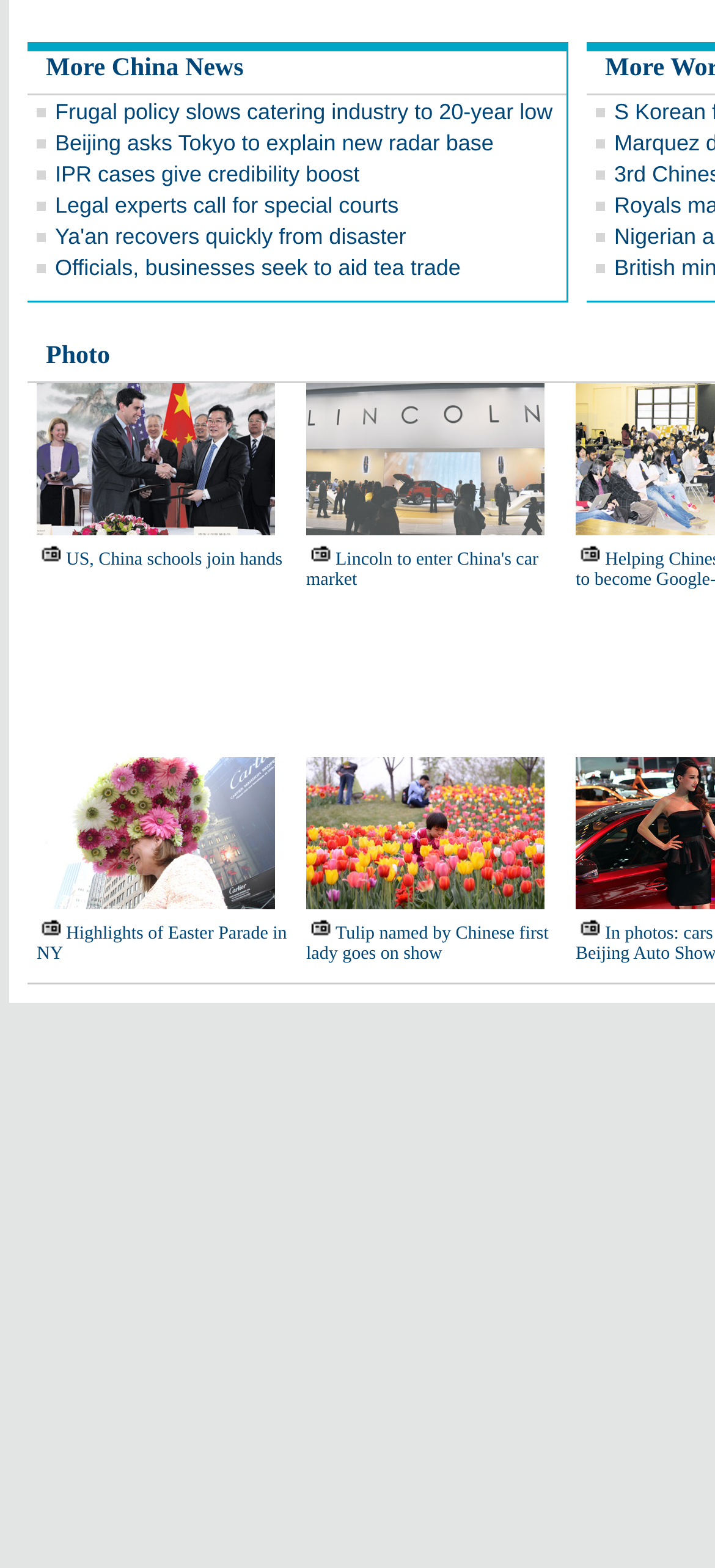Determine the bounding box coordinates for the UI element matching this description: "More China News".

[0.064, 0.035, 0.341, 0.053]